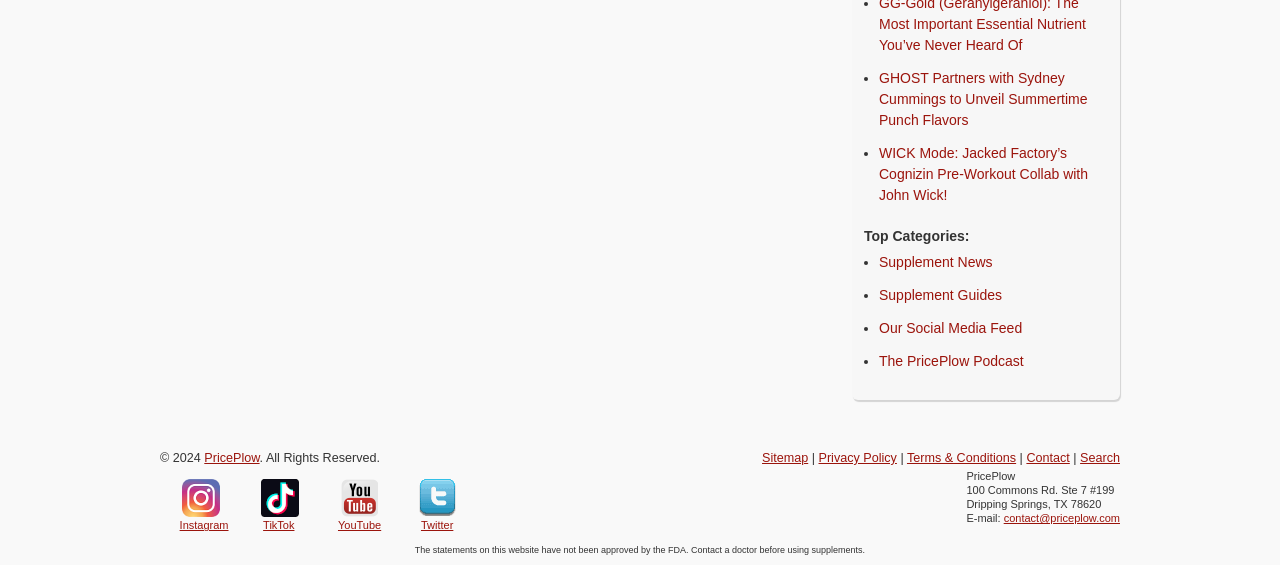Bounding box coordinates are given in the format (top-left x, top-left y, bottom-right x, bottom-right y). All values should be floating point numbers between 0 and 1. Provide the bounding box coordinate for the UI element described as: Our Social Media Feed

[0.687, 0.567, 0.799, 0.595]